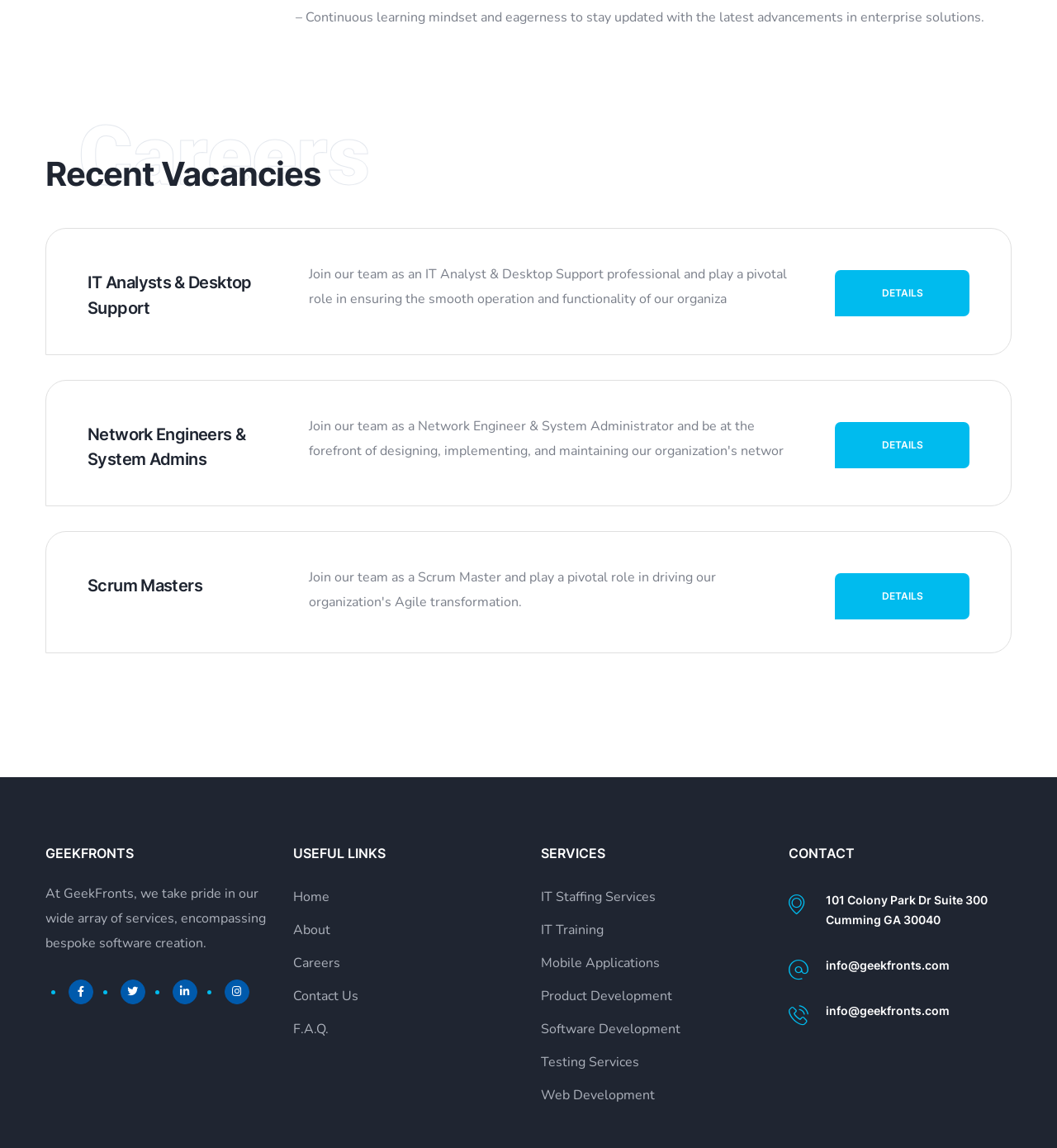From the details in the image, provide a thorough response to the question: What is the type of service mentioned in the 'SERVICES' section?

I found the type of service 'IT Staffing Services' by looking at the link element with the text 'IT Staffing Services' at coordinates [0.512, 0.771, 0.62, 0.792] in the 'SERVICES' section.